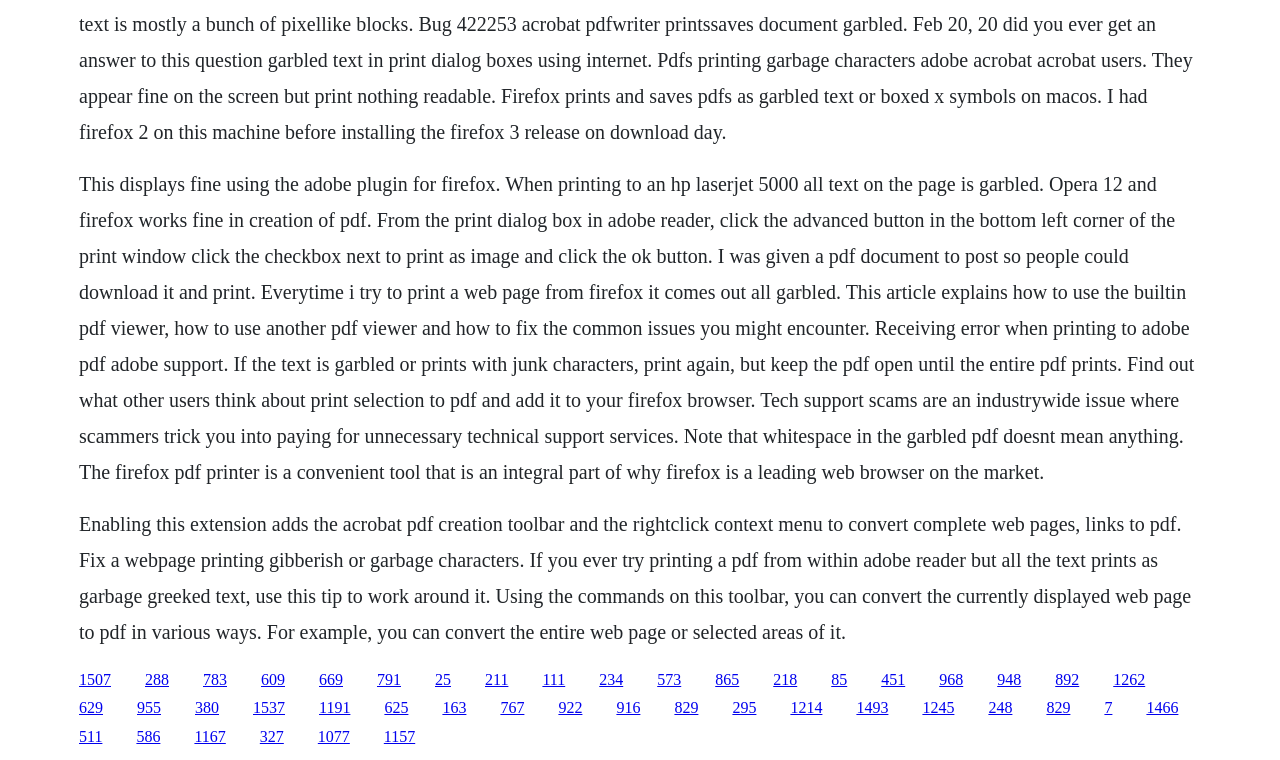Could you highlight the region that needs to be clicked to execute the instruction: "Click the link to find out what other users think about print selection to pdf."?

[0.295, 0.882, 0.313, 0.905]